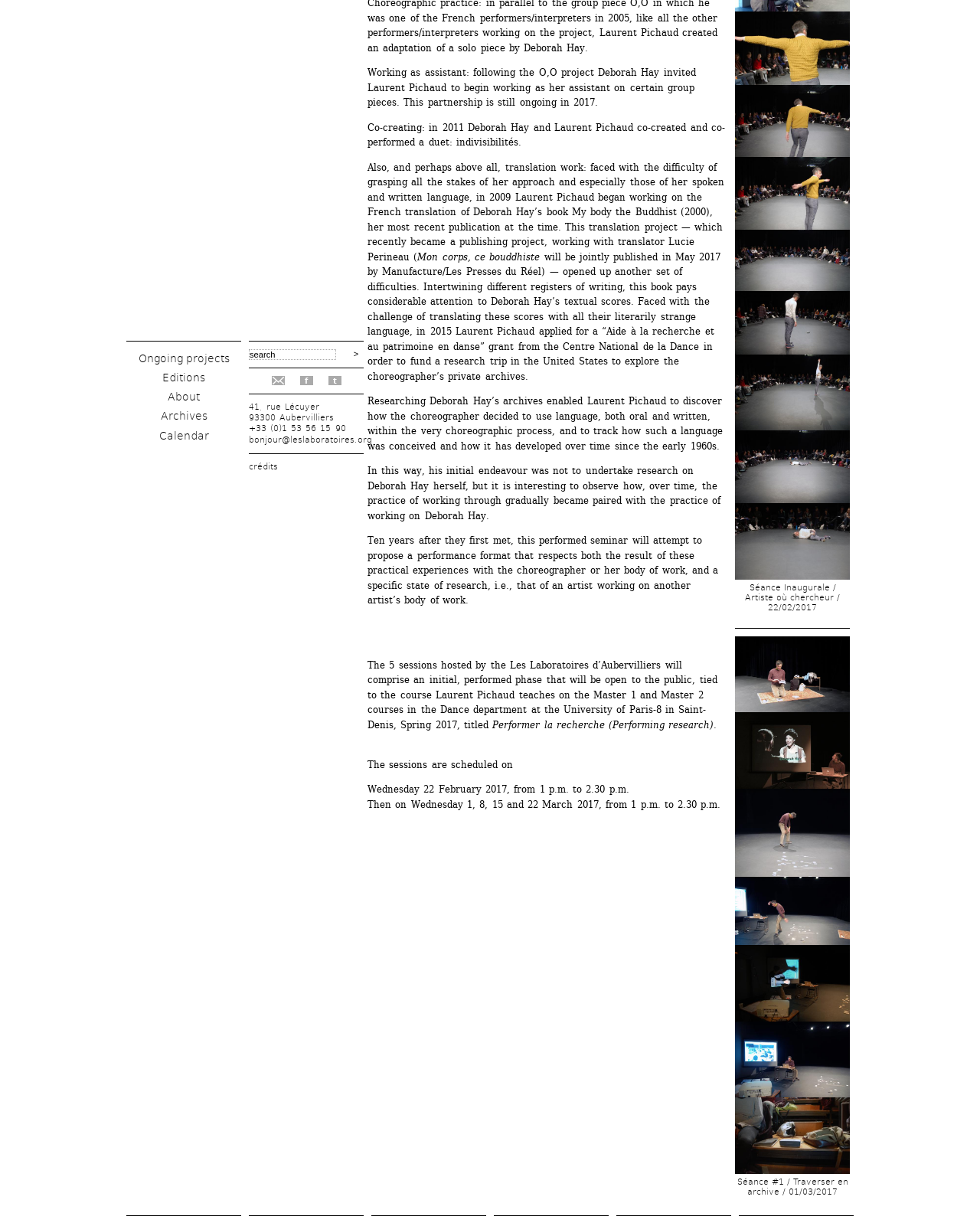Please specify the bounding box coordinates in the format (top-left x, top-left y, bottom-right x, bottom-right y), with all values as floating point numbers between 0 and 1. Identify the bounding box of the UI element described by: Archives

[0.164, 0.334, 0.211, 0.344]